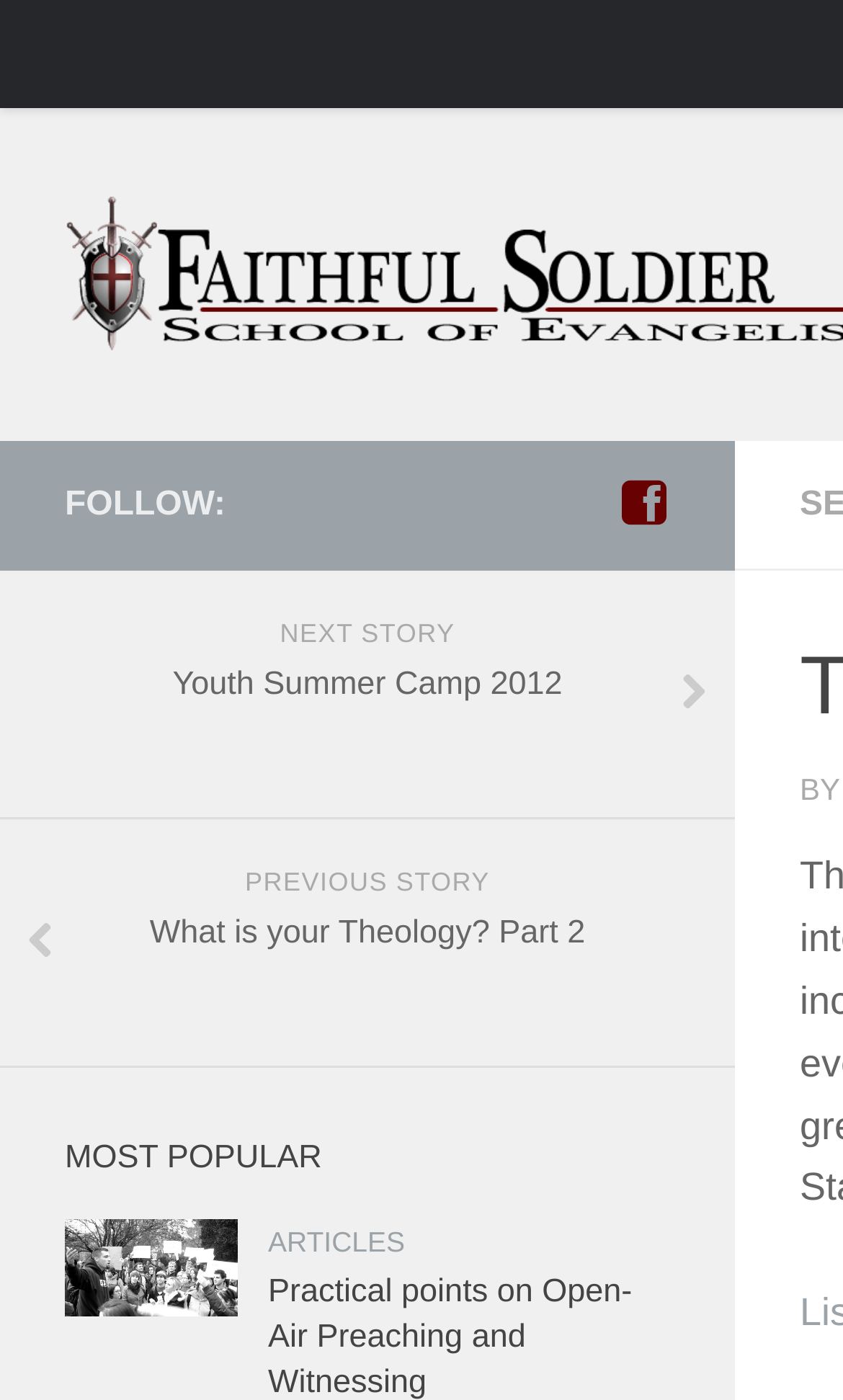Give a complete and precise description of the webpage's appearance.

The webpage is titled "The Discipline of Men - Faithful Soldier School of Evangelism". At the top-left corner, there is a section labeled "Information". Below it, there is another section titled "News and Resources". 

On the right side of the page, there is a "FOLLOW" section, accompanied by a social media icon. 

In the middle of the page, there are navigation links to the previous and next stories, with titles "What is your Theology? Part 2" and "Youth Summer Camp 2012", respectively. 

Further down, there is a "MOST POPULAR" section, which contains a list of popular articles or stories. The first item in this list is "Open air preaching", which is accompanied by an image. Below it, there is a link to "ARTICLES". 

Overall, the webpage appears to be a blog or news site focused on Christian evangelism, with various sections and links to different types of content.